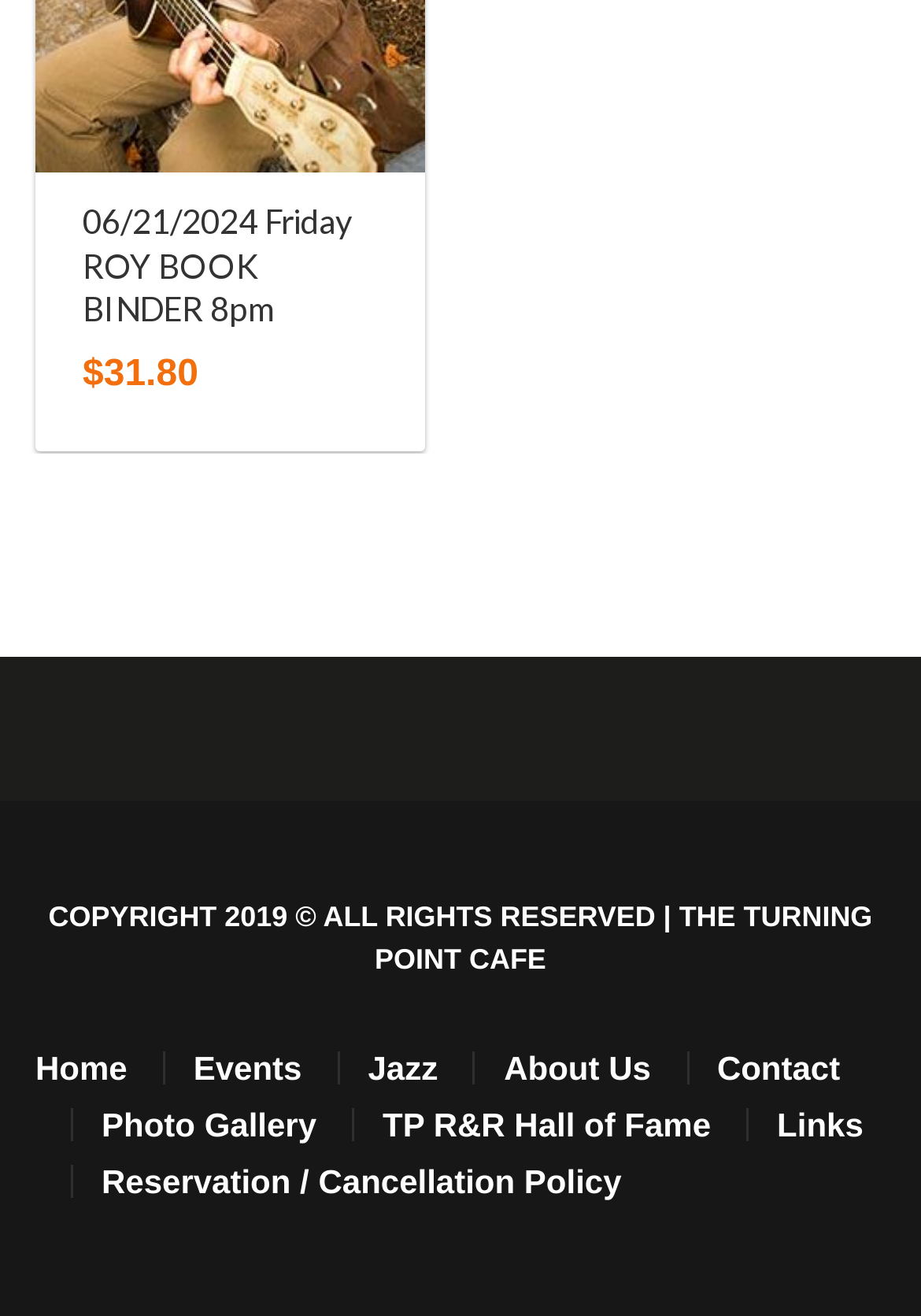Identify the bounding box coordinates for the UI element mentioned here: "TP R&R Hall of Fame". Provide the coordinates as four float values between 0 and 1, i.e., [left, top, right, bottom].

[0.415, 0.84, 0.772, 0.869]